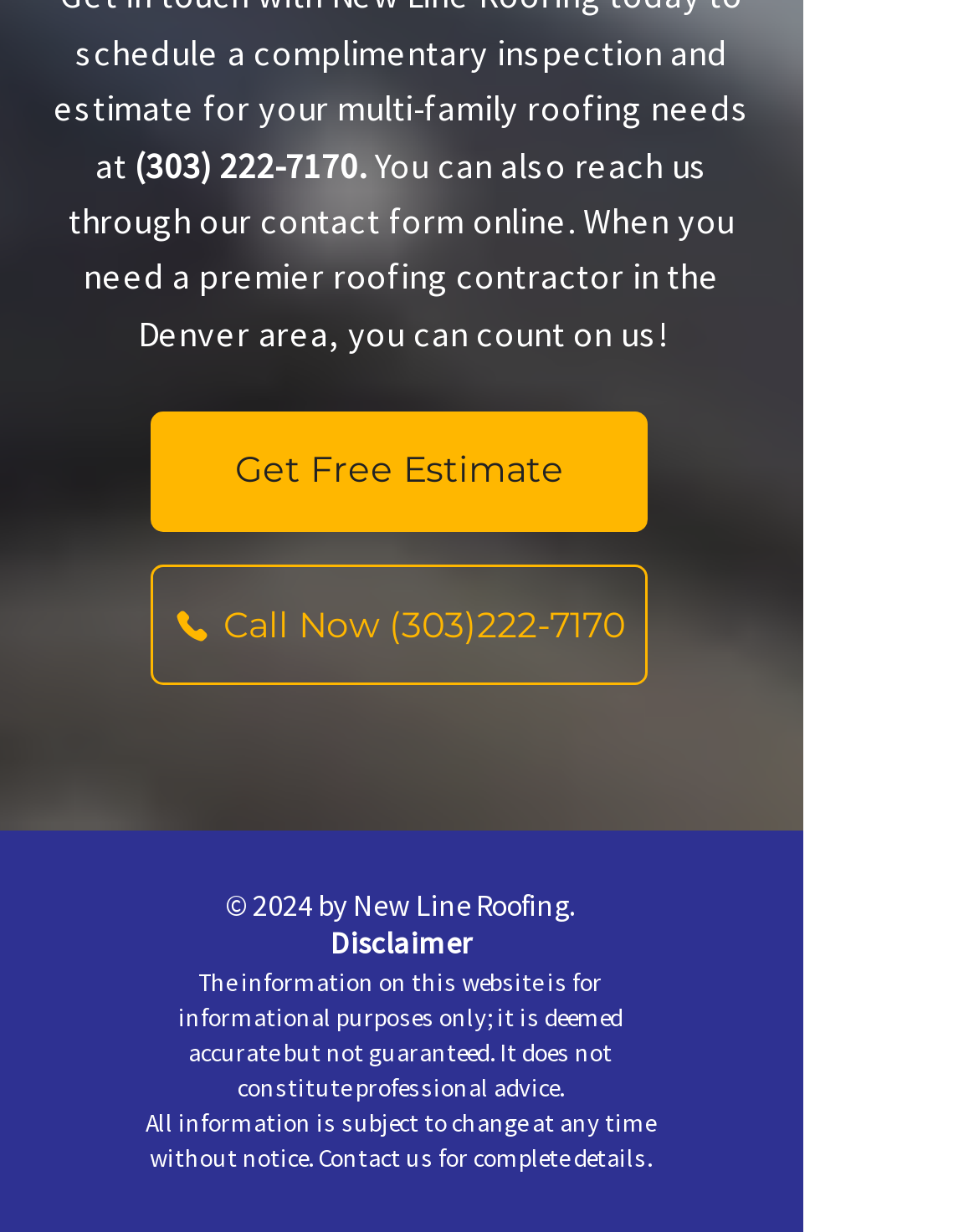Analyze the image and give a detailed response to the question:
What is the year of copyright for the website?

The copyright information is found at the bottom of the webpage, where it is written as '© 2024 by New Line Roofing.' This indicates that the website's content is copyrighted and the year of copyright is 2024.